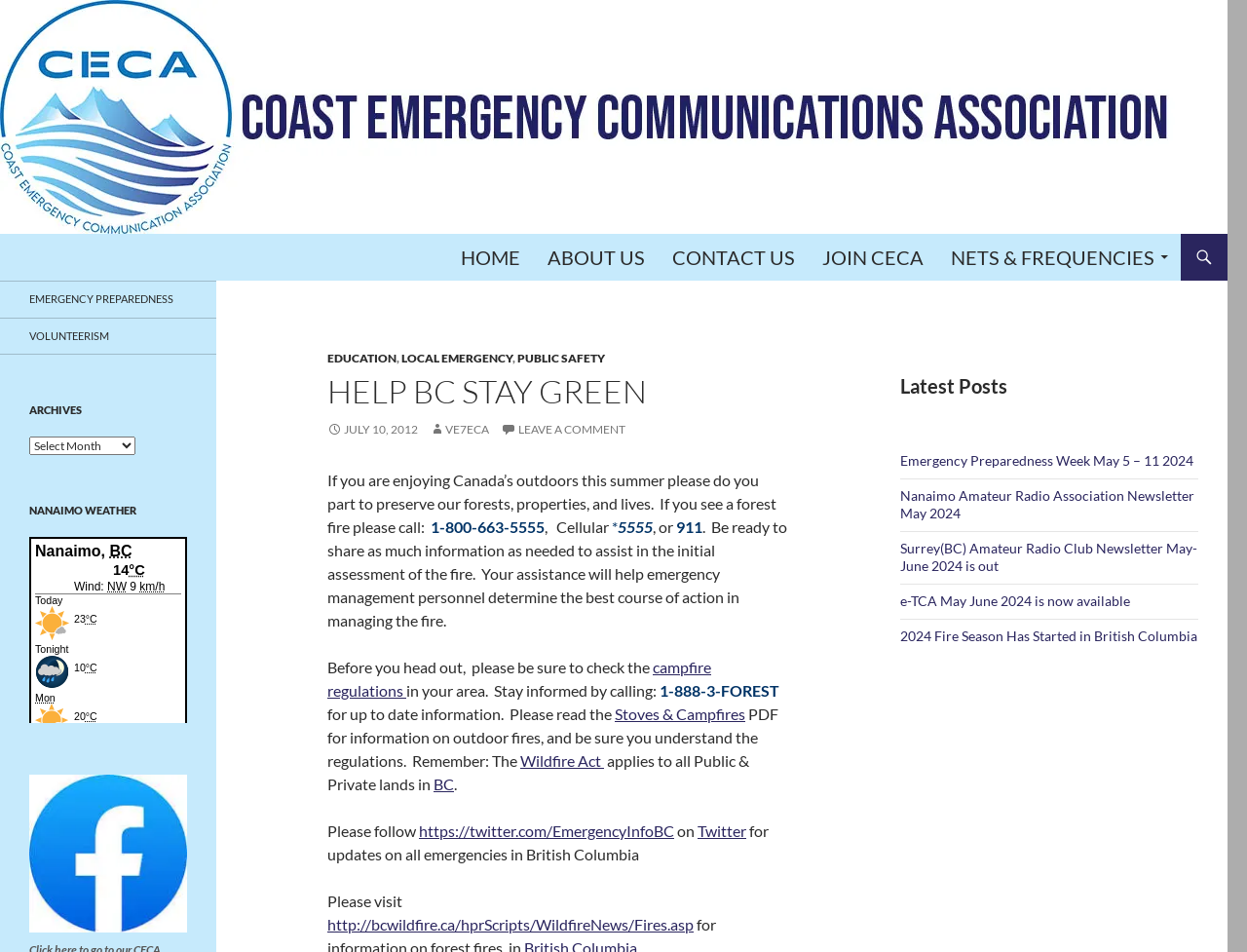What is the organization's name?
Please give a detailed and elaborate explanation in response to the question.

The organization's name can be found in the top-left corner of the webpage, where it is written as 'Coast Emergency Communications Association' in a heading element.